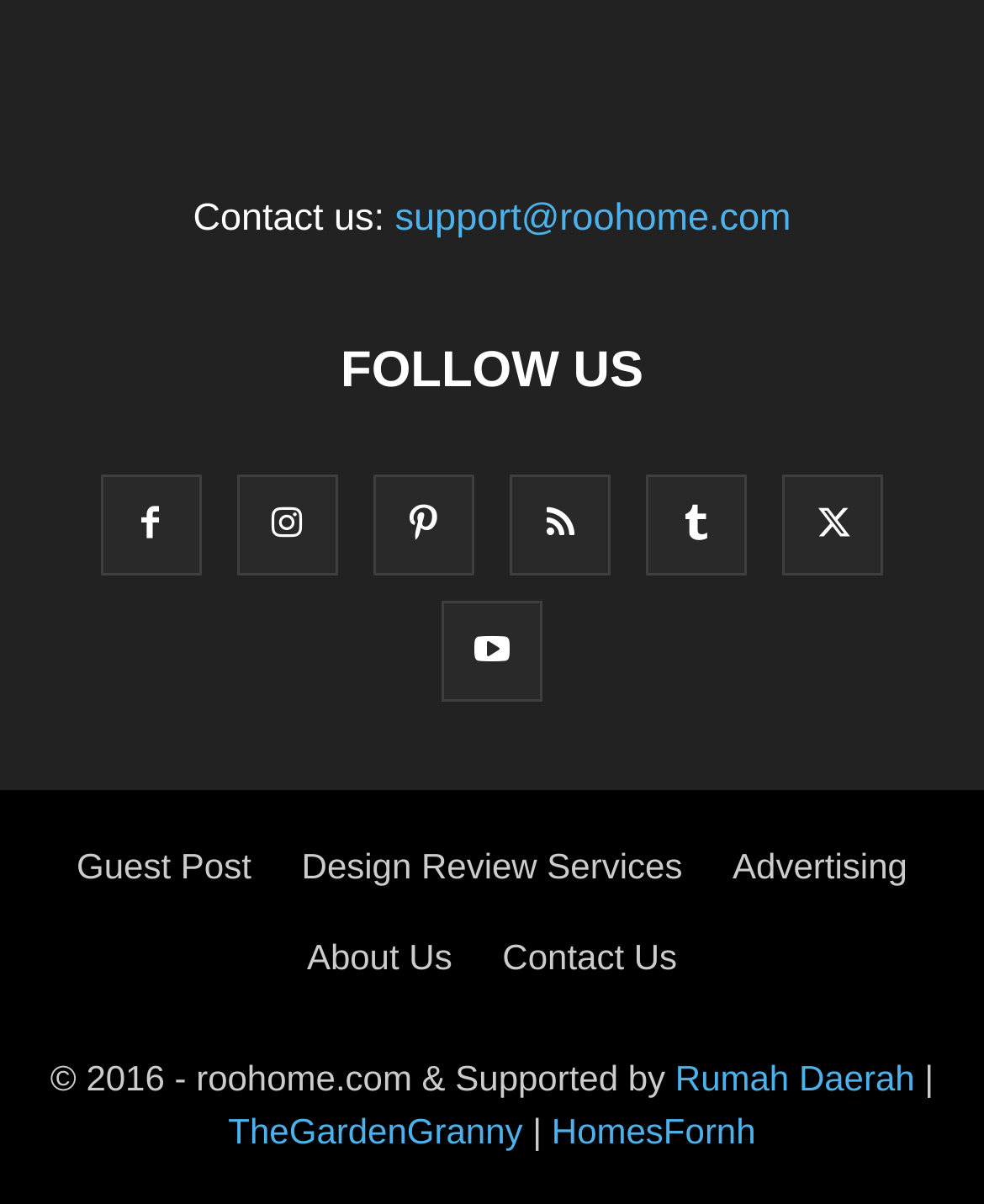Using the description: "Guest Post", identify the bounding box of the corresponding UI element in the screenshot.

[0.078, 0.703, 0.255, 0.737]